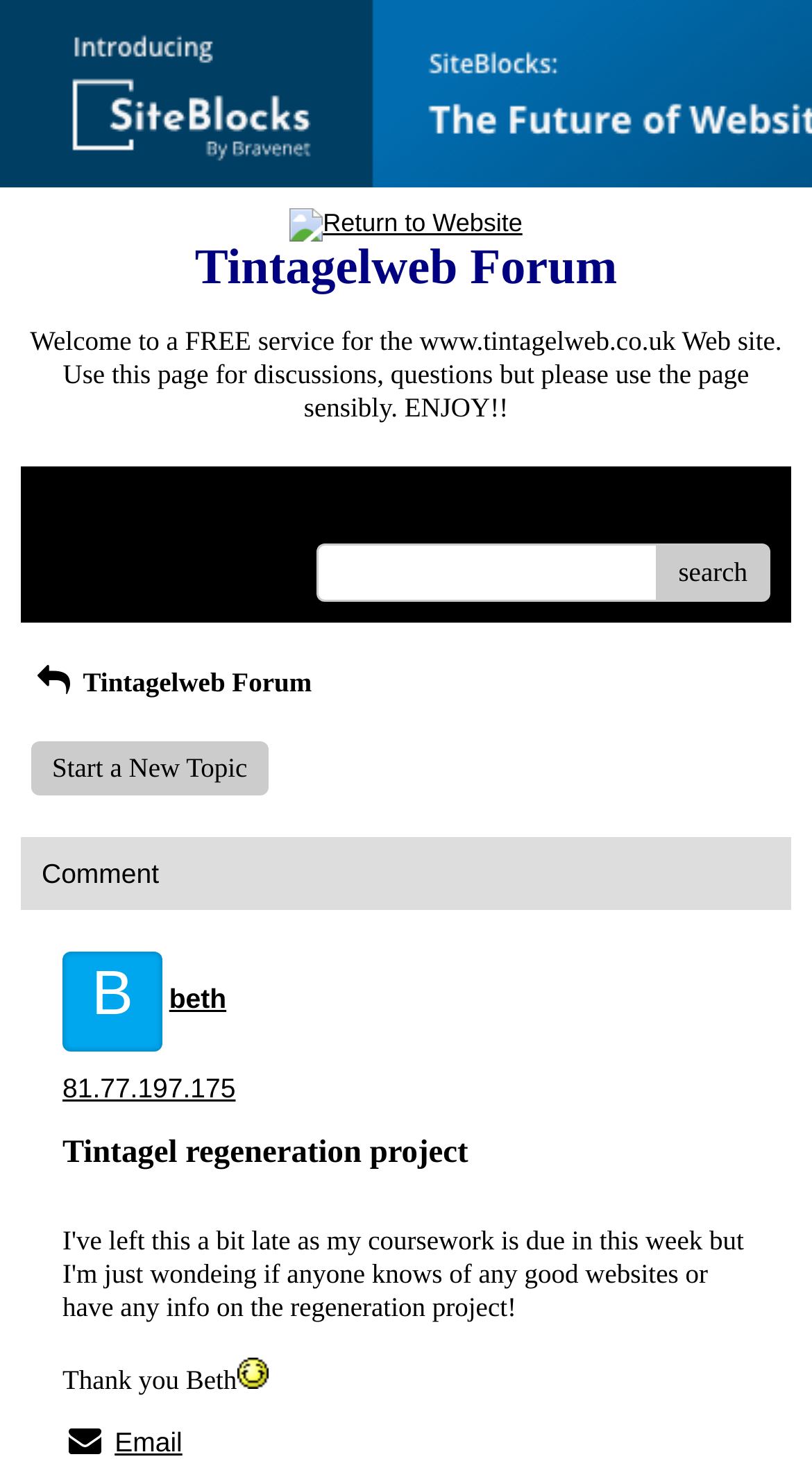Please determine the bounding box coordinates of the element's region to click in order to carry out the following instruction: "Search in the forum". The coordinates should be four float numbers between 0 and 1, i.e., [left, top, right, bottom].

[0.807, 0.373, 0.949, 0.412]